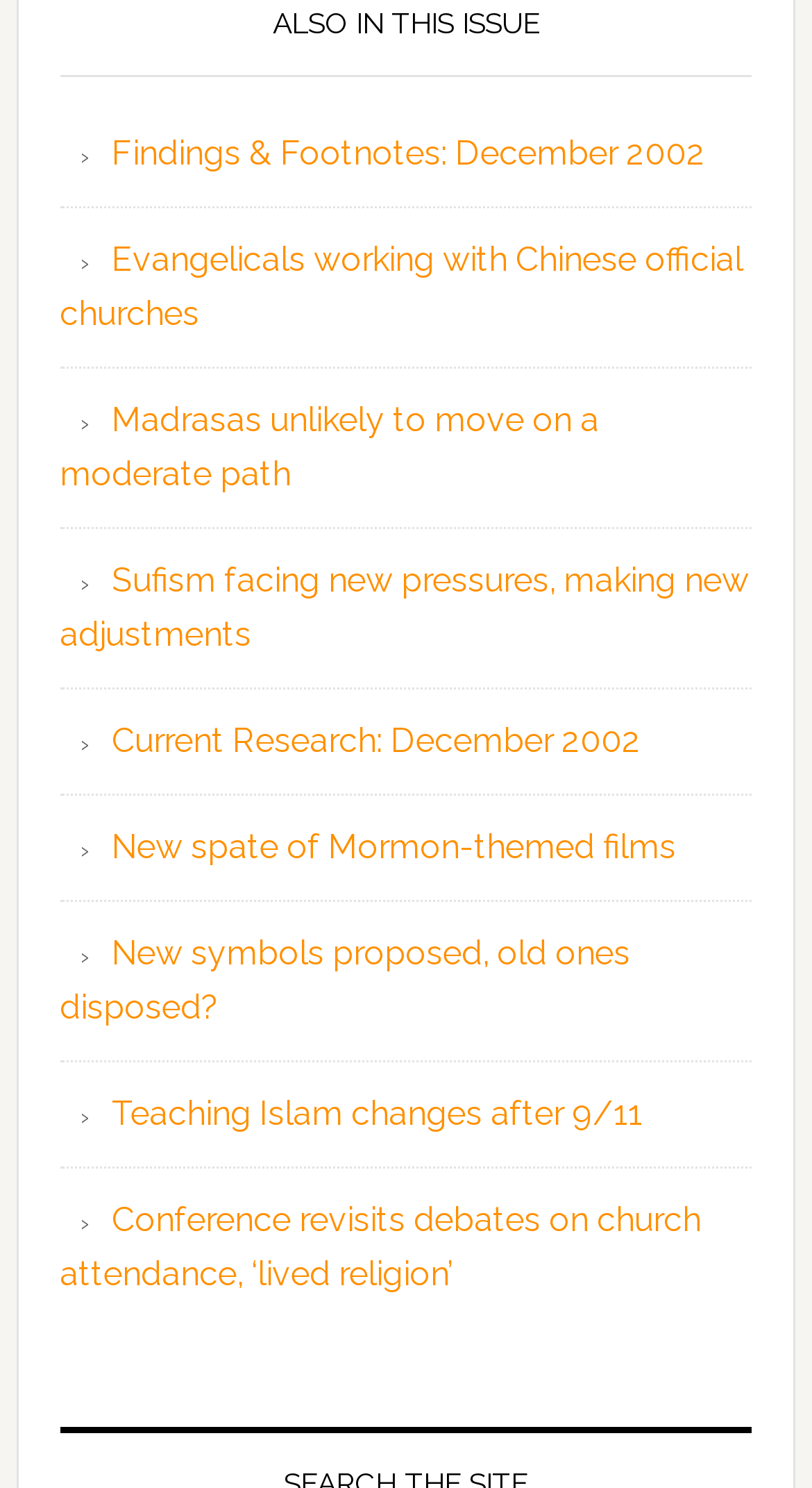Locate the bounding box coordinates of the element that should be clicked to execute the following instruction: "Explore current research for December 2002".

[0.138, 0.484, 0.789, 0.511]